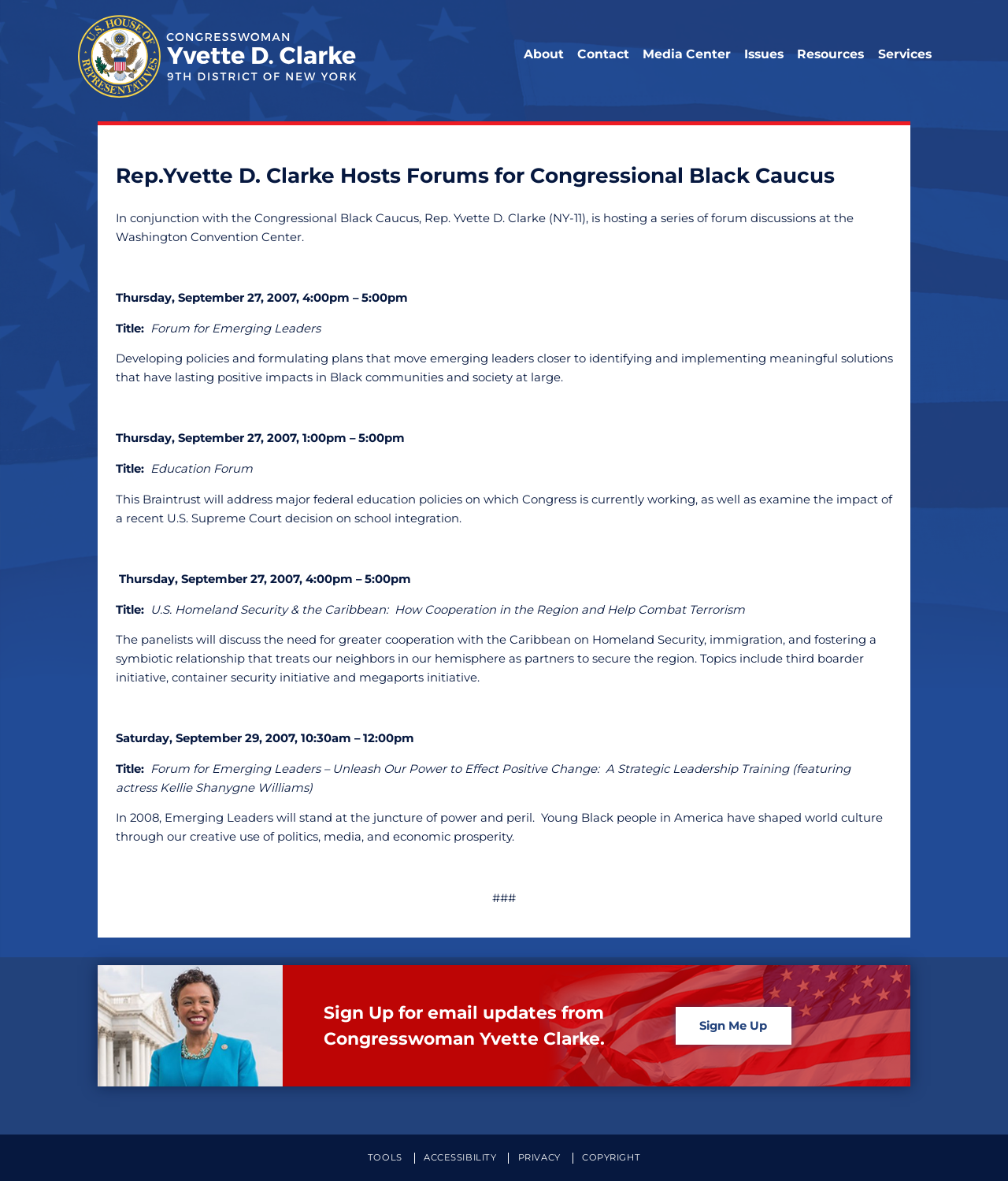Provide a brief response to the question below using one word or phrase:
What is the topic of the forum on Thursday, September 27, 2007, 1:00pm – 5:00pm?

Education Forum